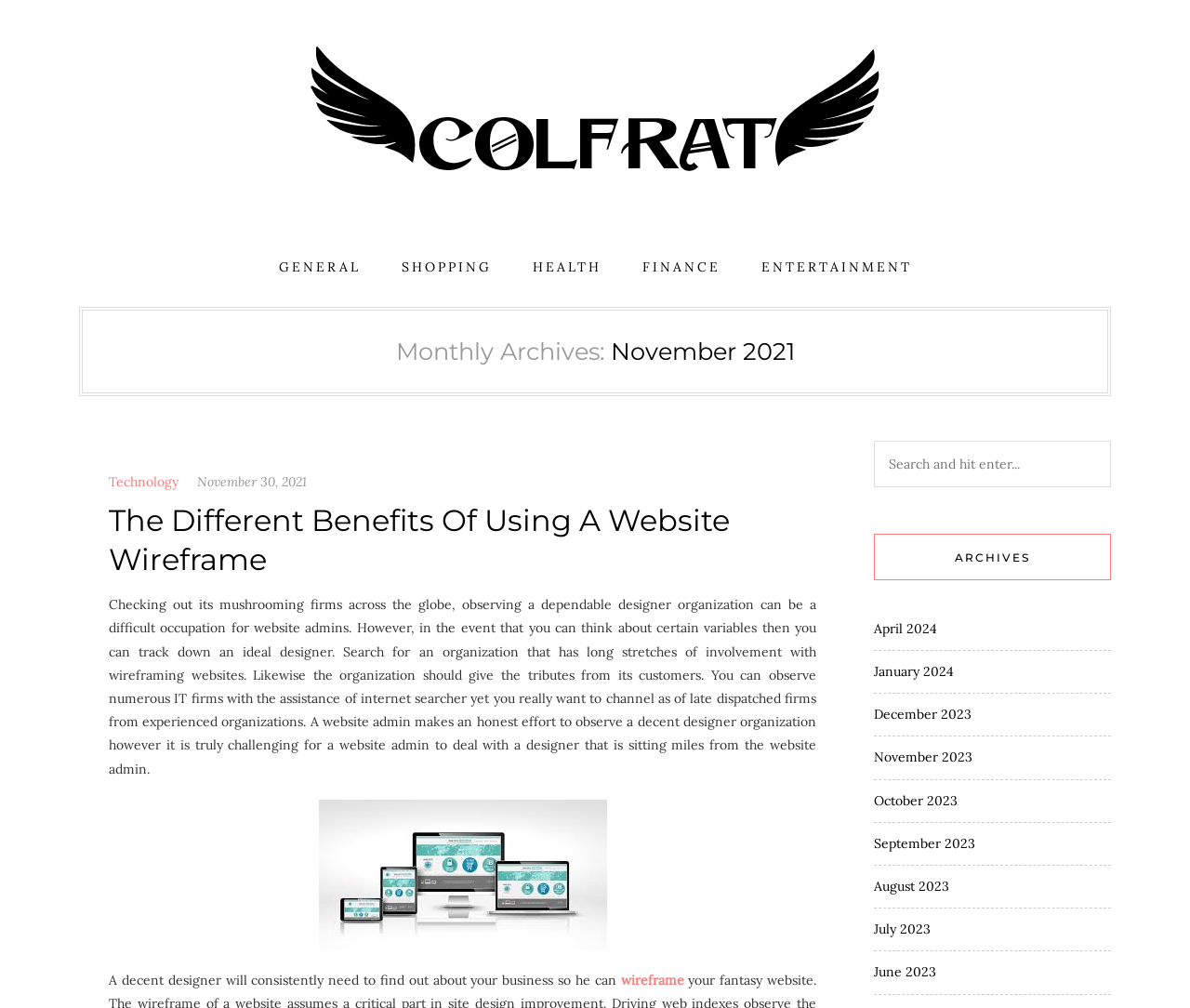Please identify the bounding box coordinates of the clickable area that will fulfill the following instruction: "Read the article 'The Different Benefits Of Using A Website Wireframe'". The coordinates should be in the format of four float numbers between 0 and 1, i.e., [left, top, right, bottom].

[0.091, 0.497, 0.686, 0.574]